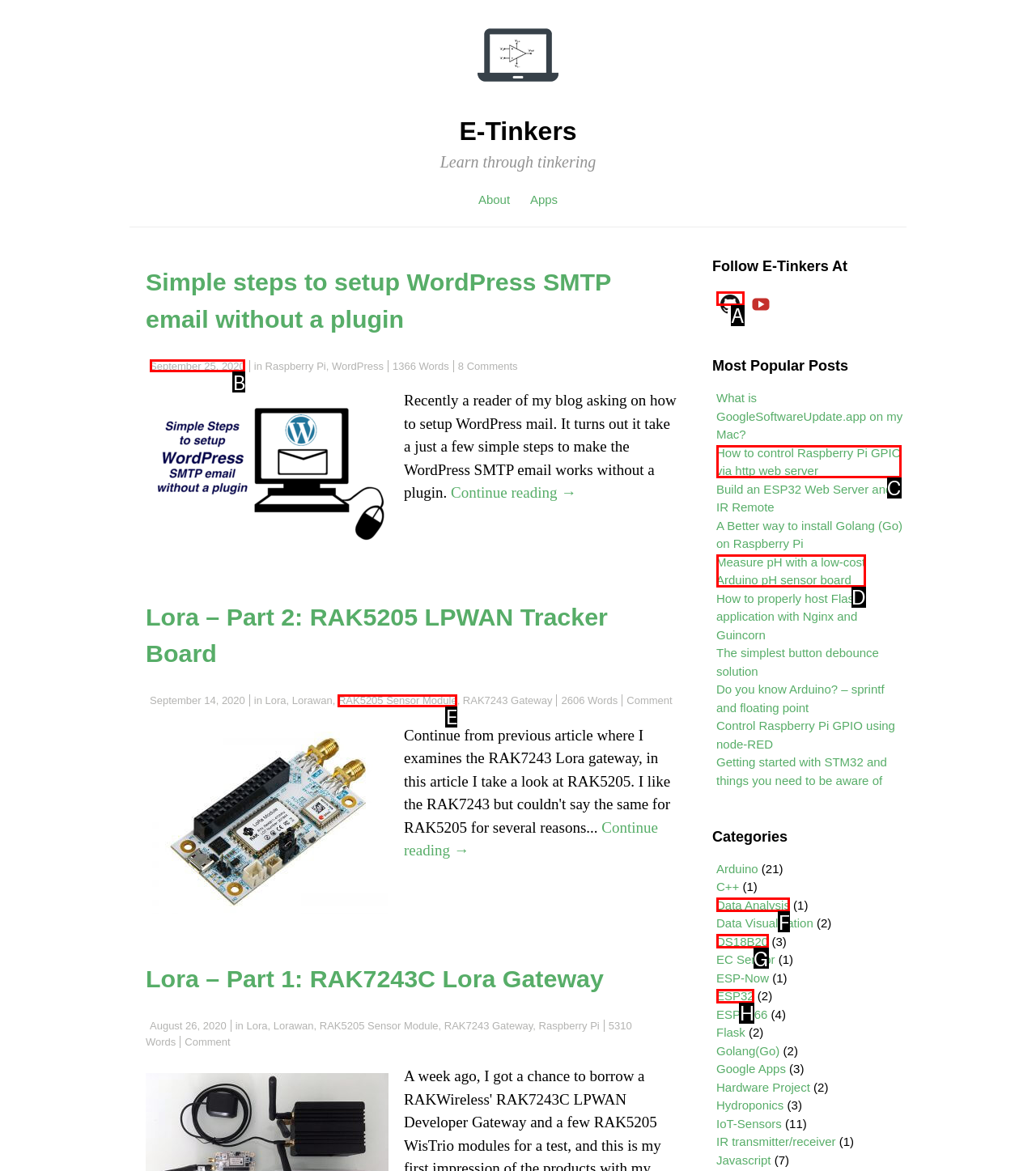Tell me which one HTML element best matches the description: Decline
Answer with the option's letter from the given choices directly.

None